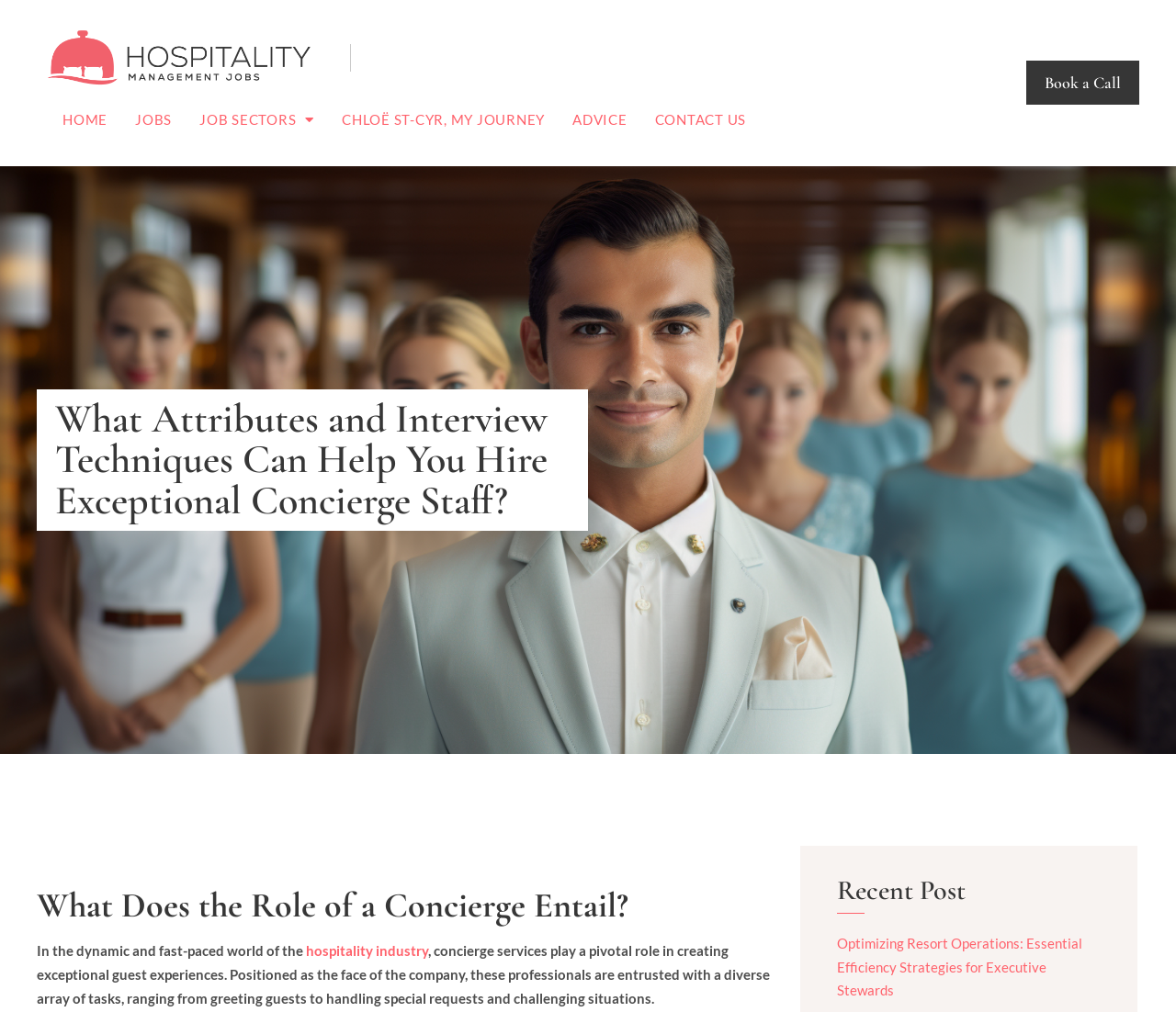What is the role of a concierge?
Deliver a detailed and extensive answer to the question.

The role of a concierge is mentioned in the text as 'creating exceptional guest experiences' which is located in the StaticText element with bounding box coordinates [0.031, 0.931, 0.655, 0.994]. The text describes the concierge as 'Positioned as the face of the company, these professionals are entrusted with a diverse array of tasks, ranging from greeting guests to handling special requests and challenging situations.'